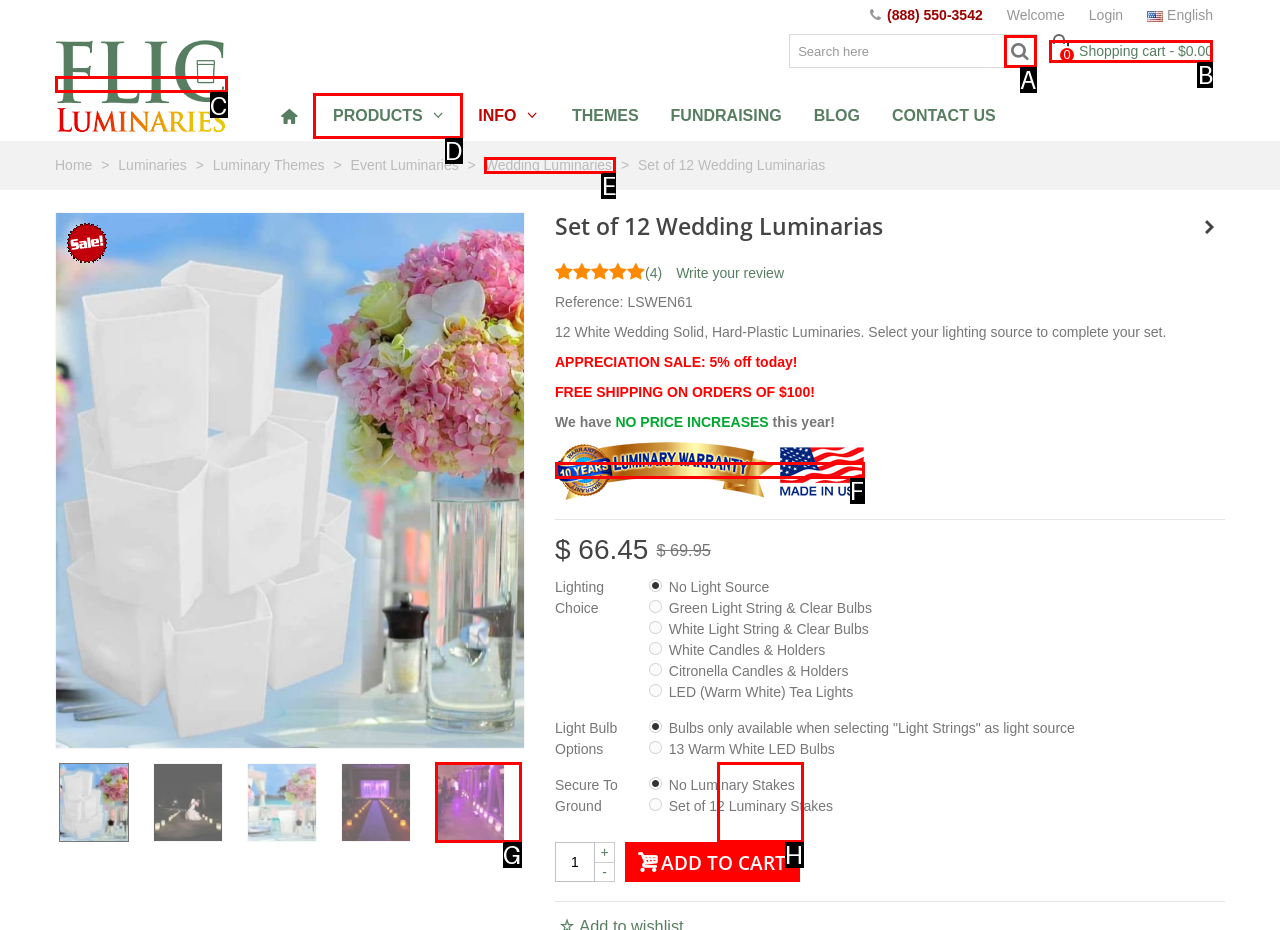Identify the correct lettered option to click in order to perform this task: Search for something. Respond with the letter.

None